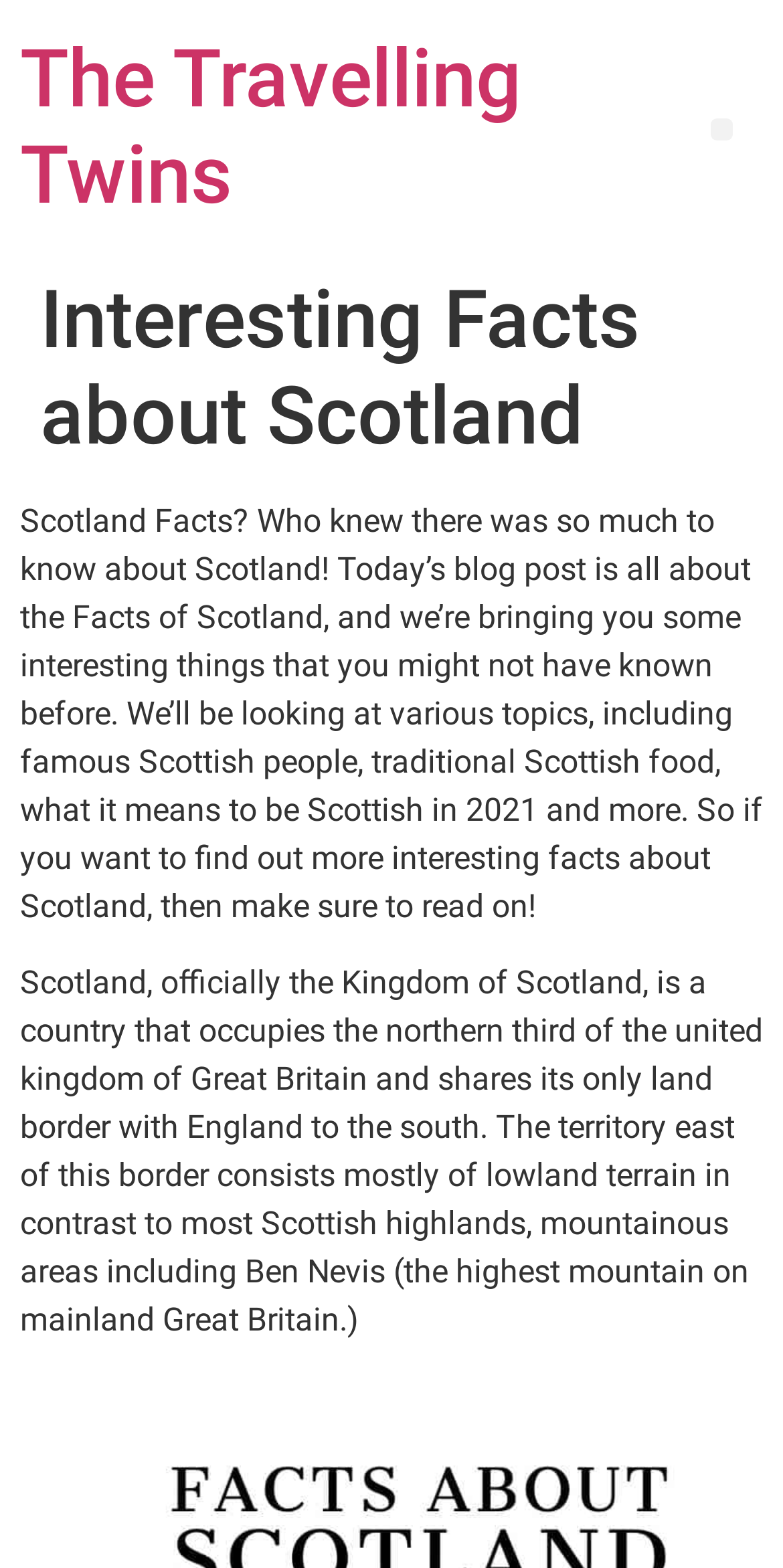What is the bordering country of Scotland?
Using the information from the image, answer the question thoroughly.

The bordering country of Scotland is England, which is mentioned in the static text '...shares its only land border with England to the south'.